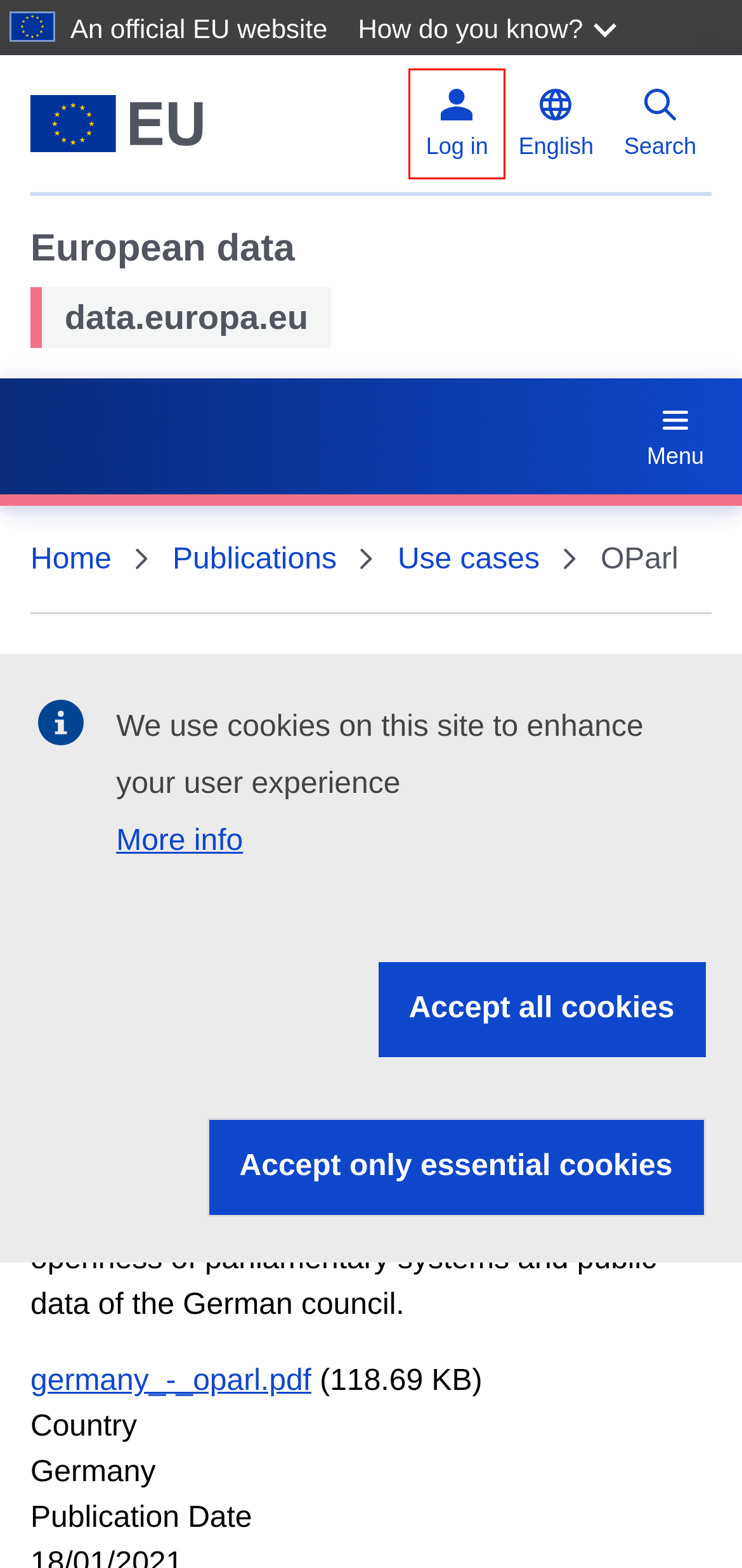Review the screenshot of a webpage which includes a red bounding box around an element. Select the description that best fits the new webpage once the element in the bounding box is clicked. Here are the candidates:
A. EU Login
B. Legal notice - European Commission
C. The official portal for European data | data.europa.eu
D. Accessibility Statement - Documentation of data.europa.eu (DEU)
E. Your gateway to the EU, News, Highlights | European Union
F. Subscribe to our newsletter | data.europa.eu
G. Cookies policy - European Commission
H. Call us | European Union

A